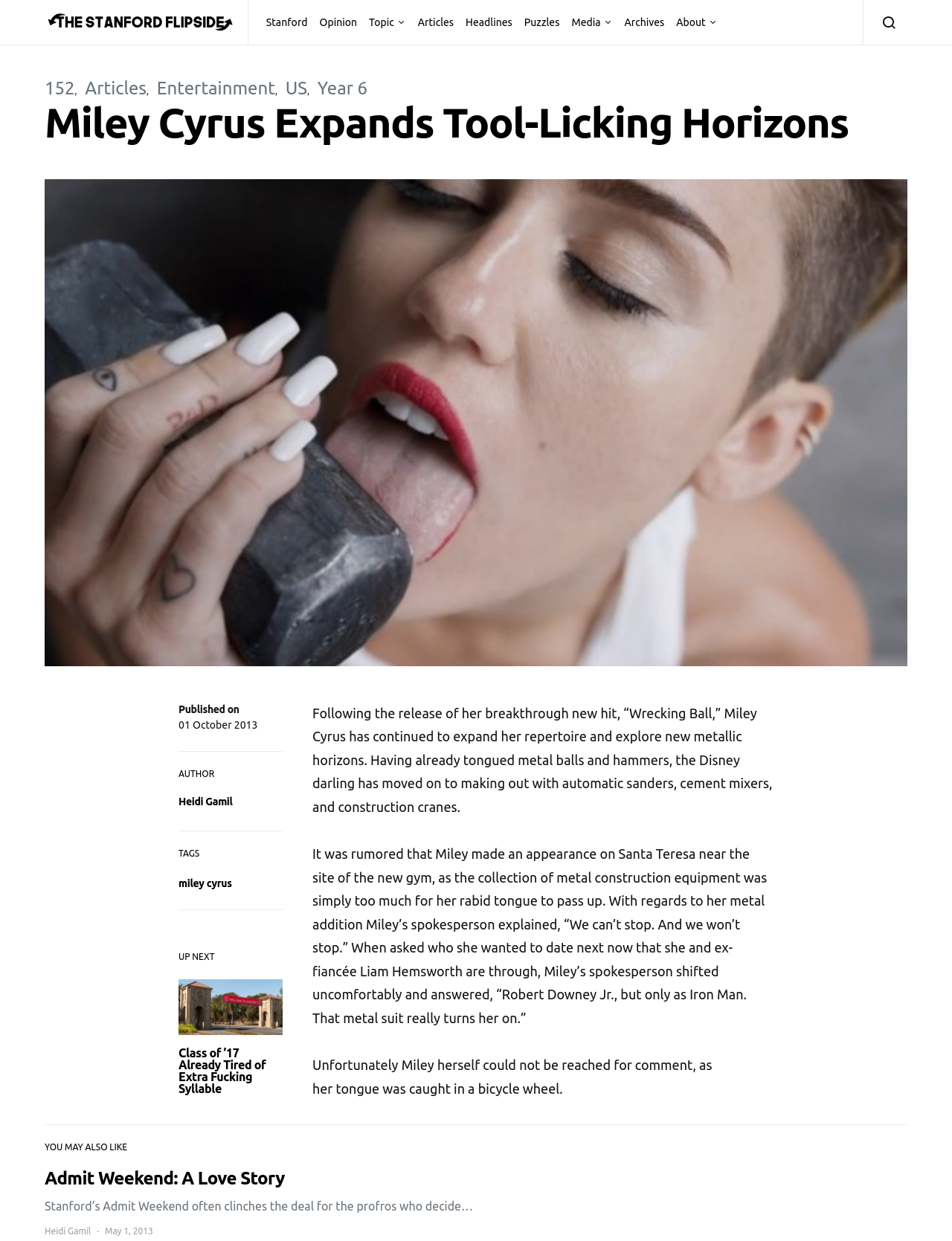What is the topic of the article?
Please use the visual content to give a single word or phrase answer.

Miley Cyrus